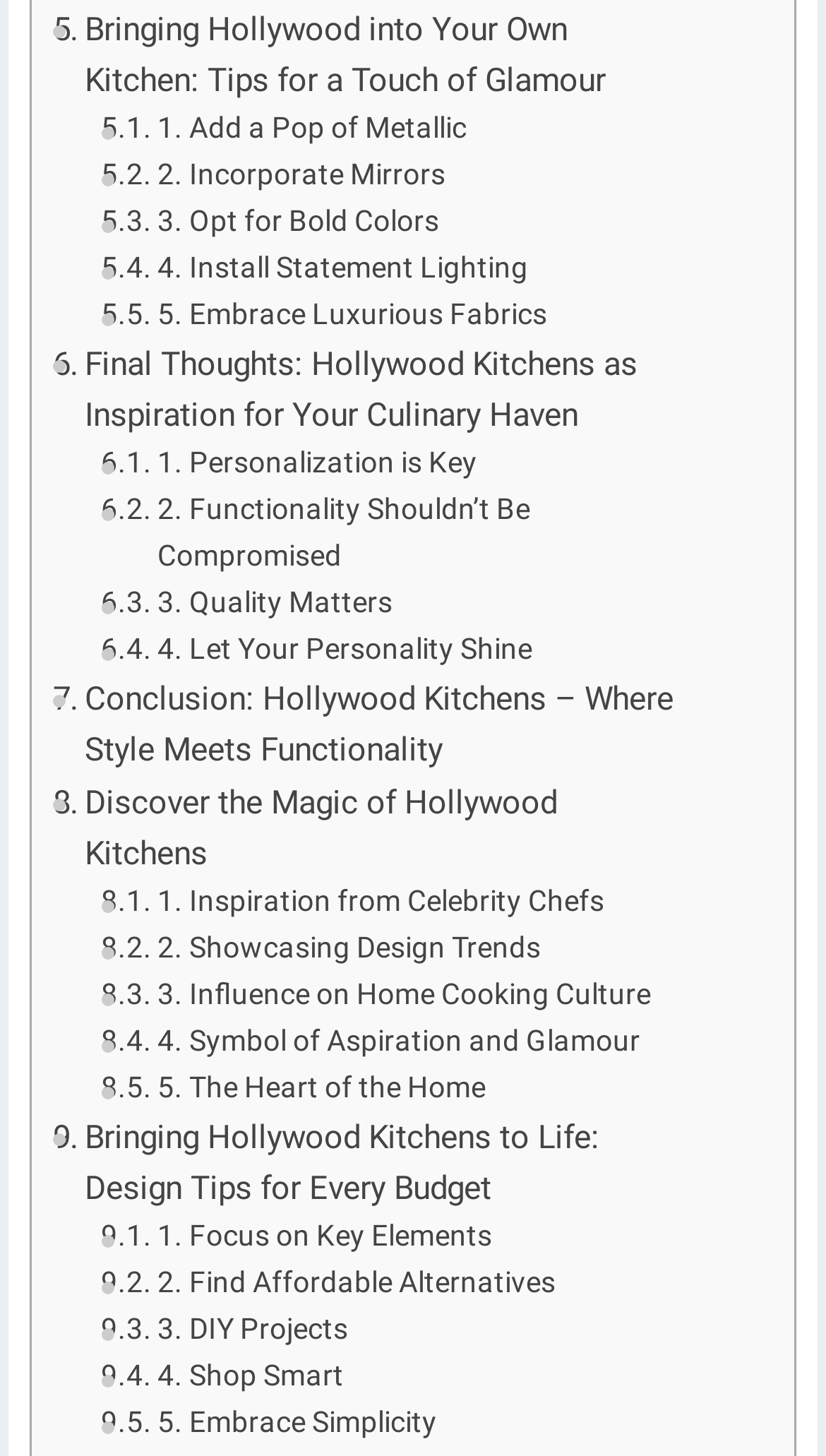How many tips are provided for bringing Hollywood glamour to a kitchen?
Look at the screenshot and respond with a single word or phrase.

5